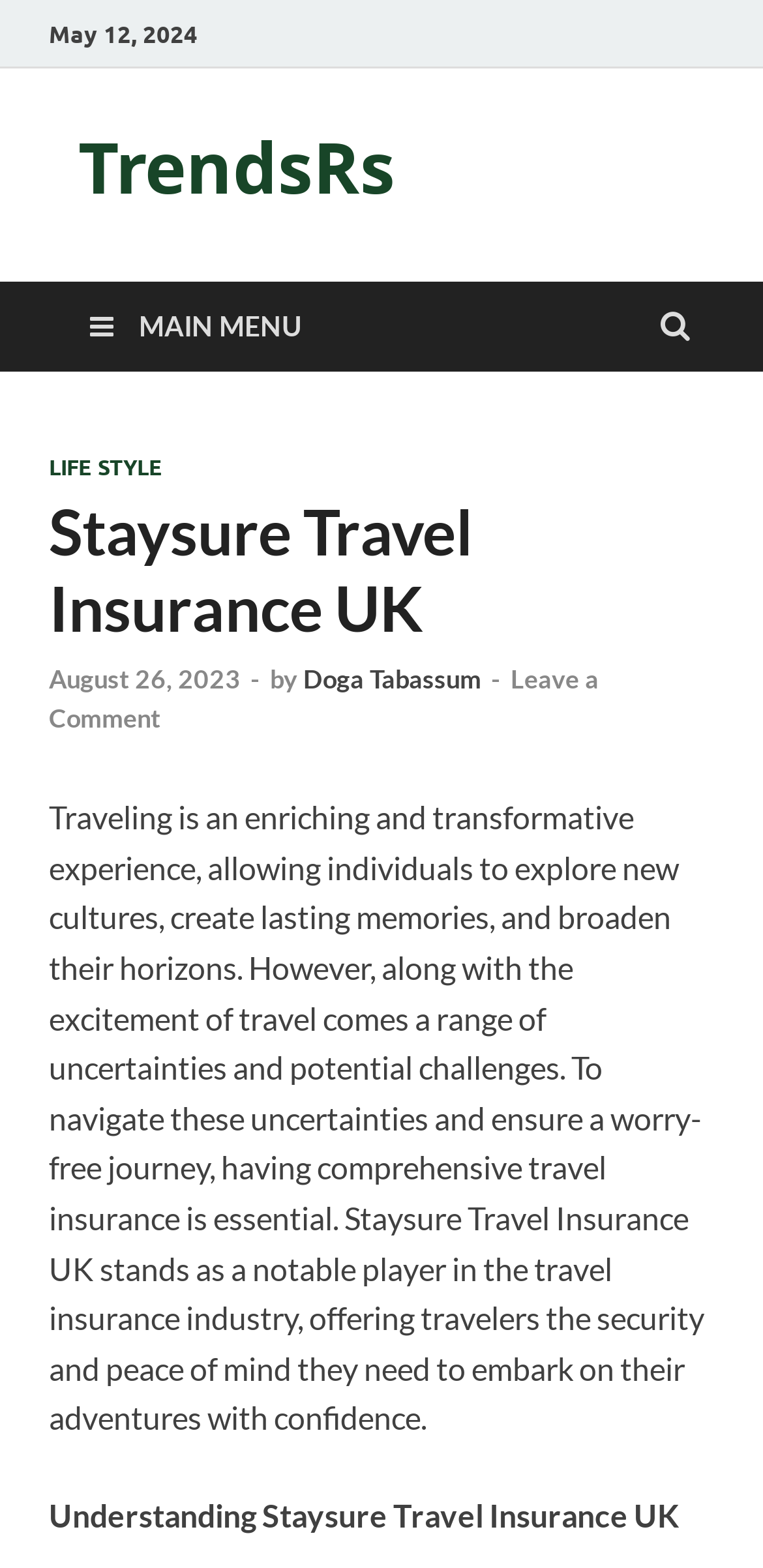Predict the bounding box of the UI element that fits this description: "Leave a Comment".

[0.064, 0.422, 0.785, 0.468]